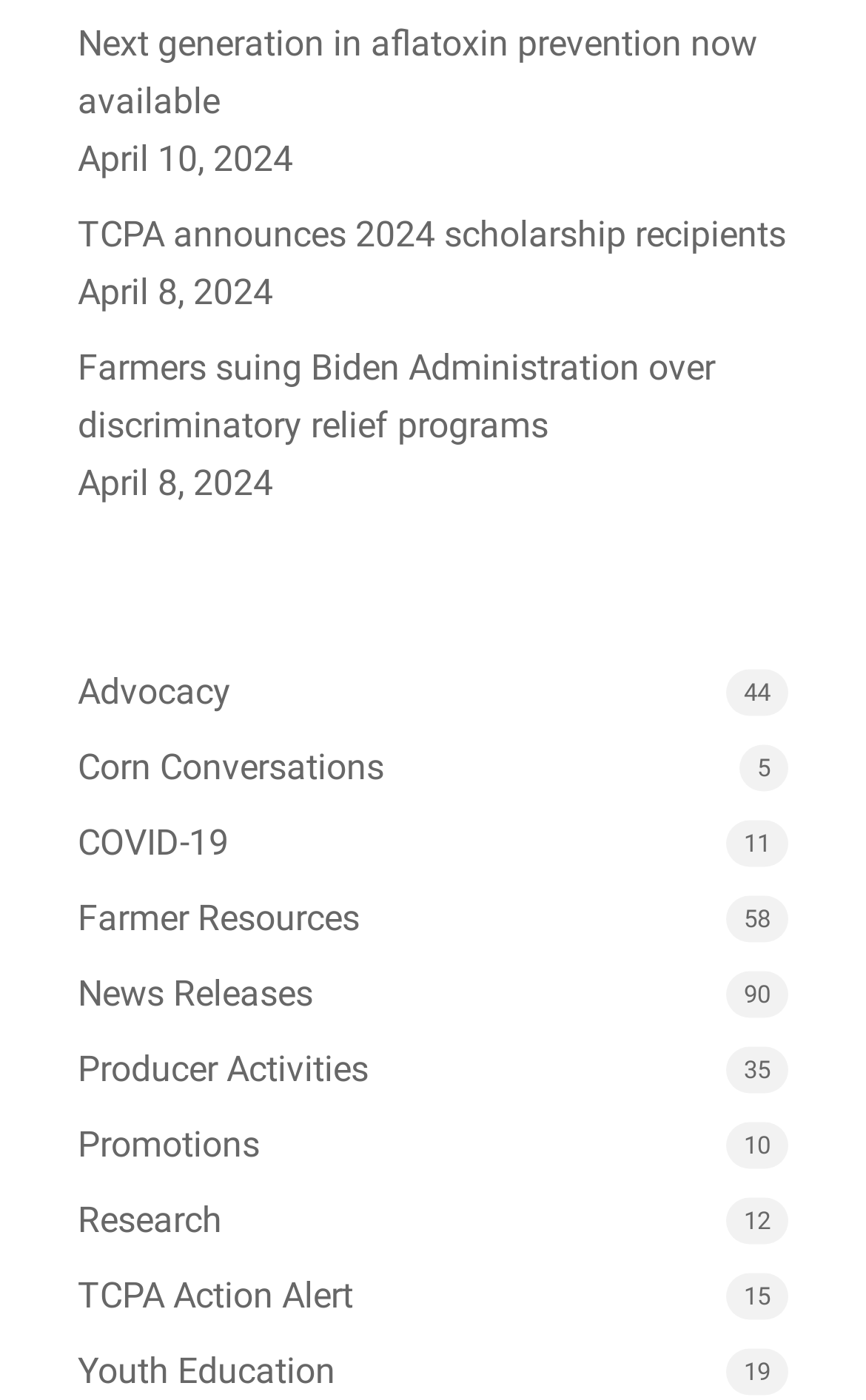Locate the bounding box coordinates of the element that should be clicked to execute the following instruction: "View TCPA announces 2024 scholarship recipients".

[0.09, 0.148, 0.91, 0.189]